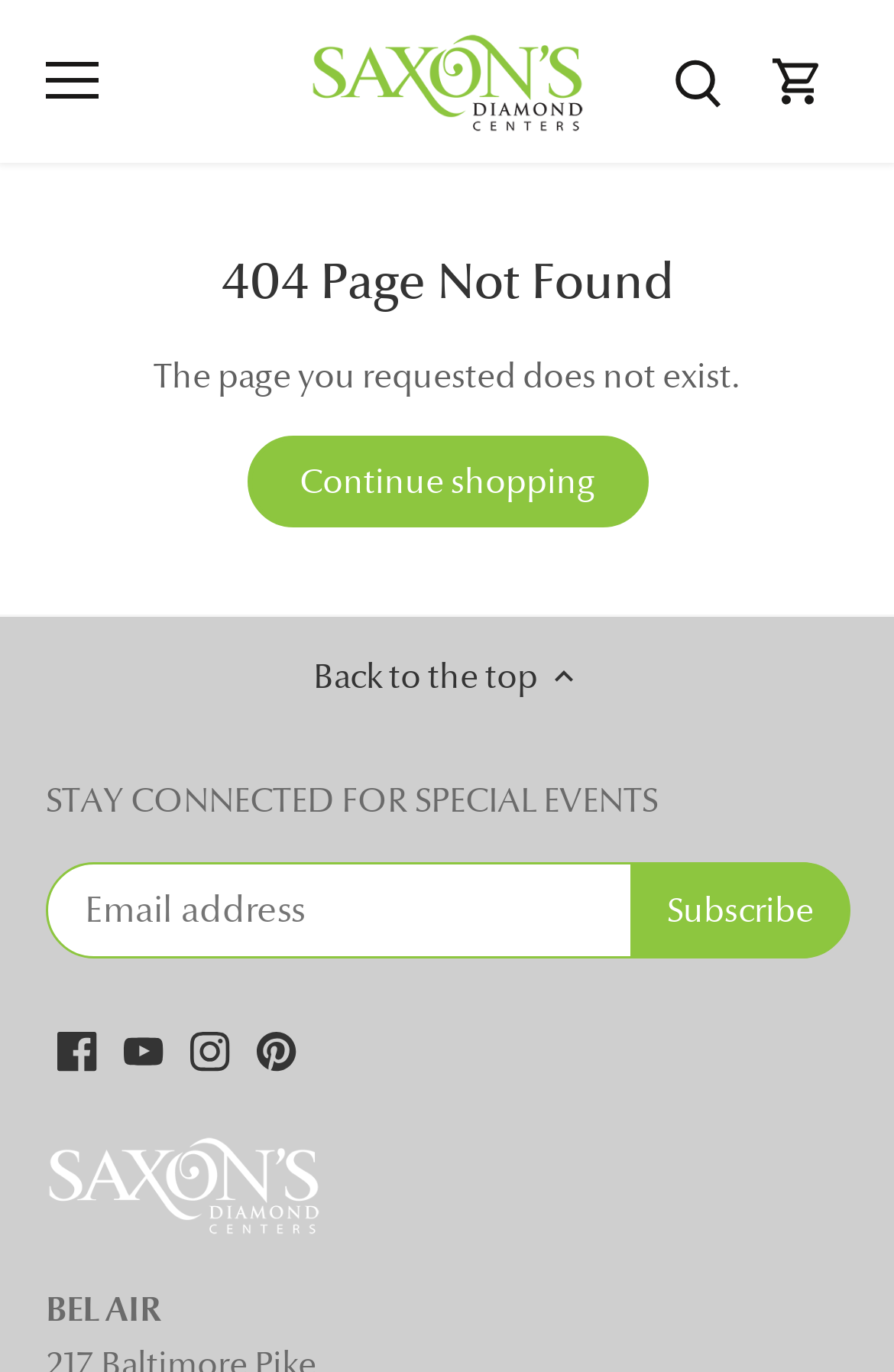How many social media links are at the bottom of the page? Look at the image and give a one-word or short phrase answer.

4